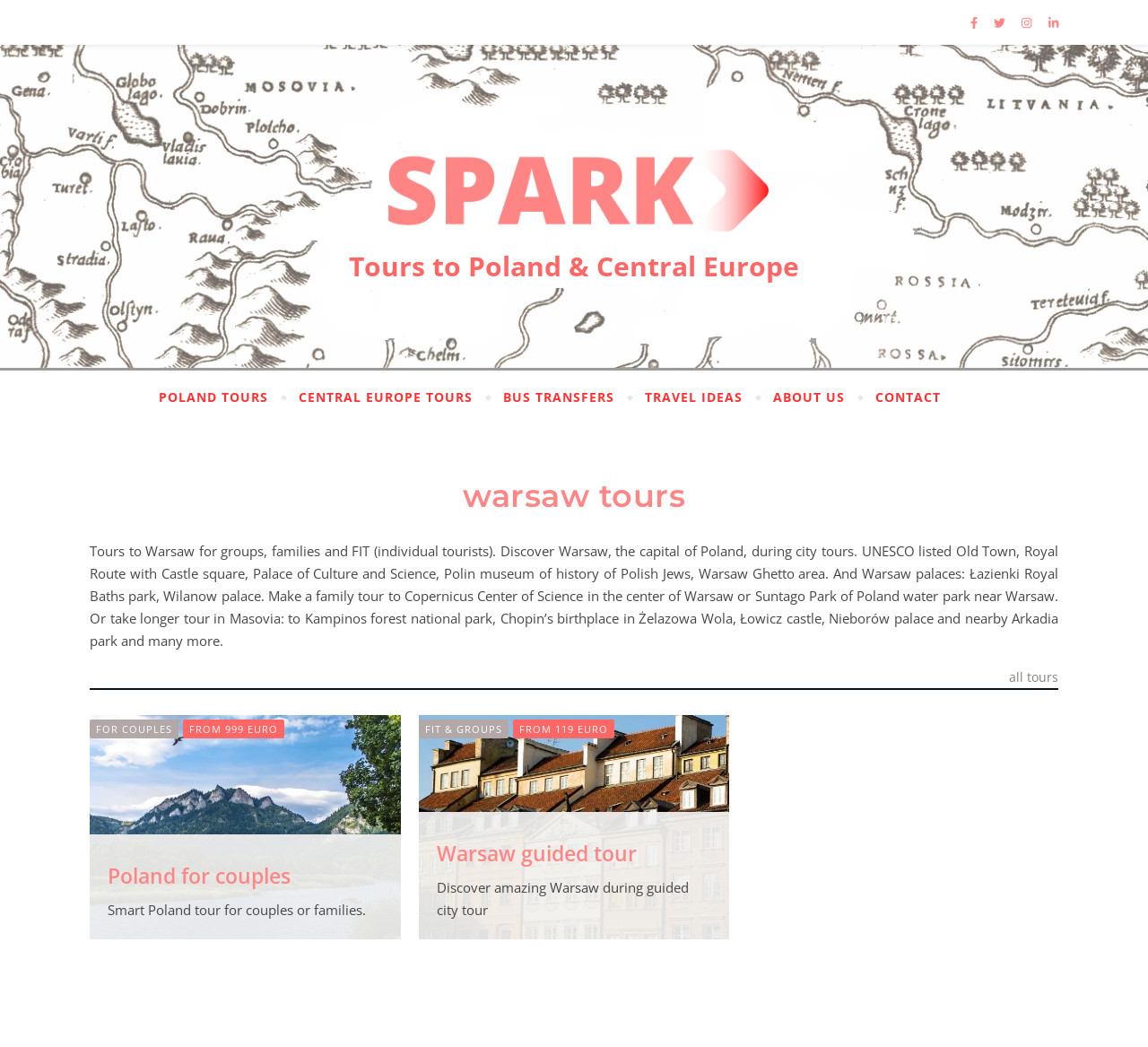Provide the bounding box coordinates of the HTML element this sentence describes: "parent_node: FOR COUPLESFROM 999 EURO". The bounding box coordinates consist of four float numbers between 0 and 1, i.e., [left, top, right, bottom].

[0.078, 0.683, 0.349, 0.897]